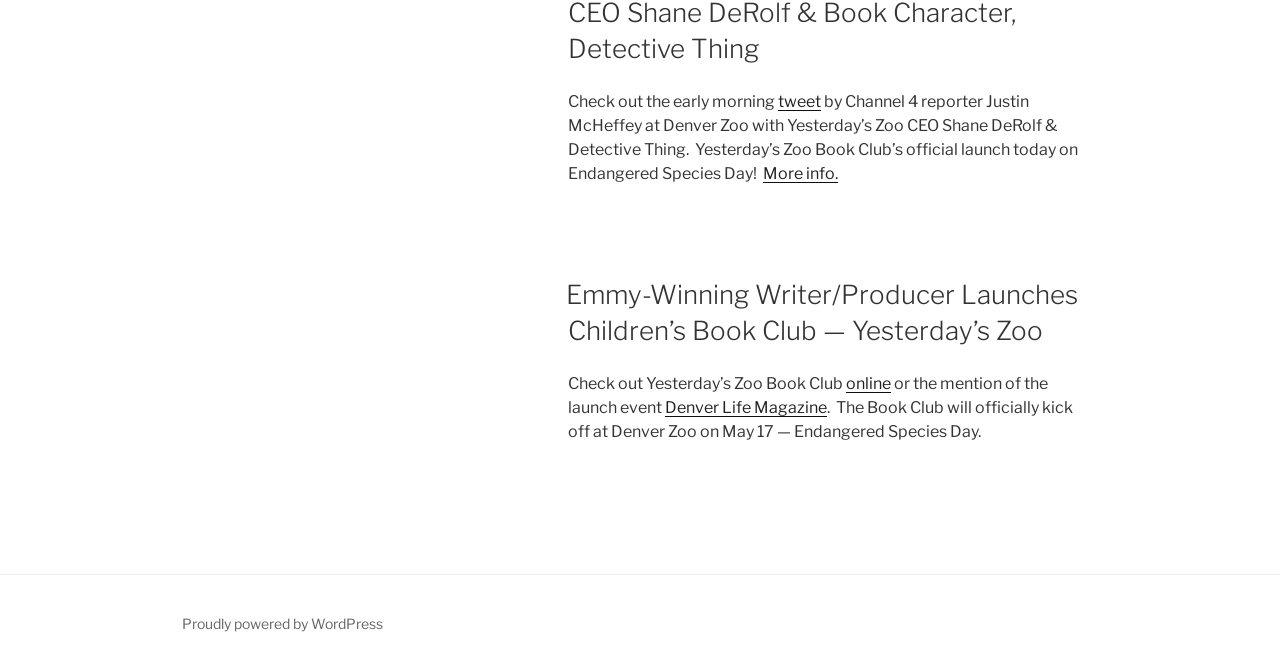Given the webpage screenshot, identify the bounding box of the UI element that matches this description: "Proudly powered by WordPress".

[0.142, 0.917, 0.299, 0.943]